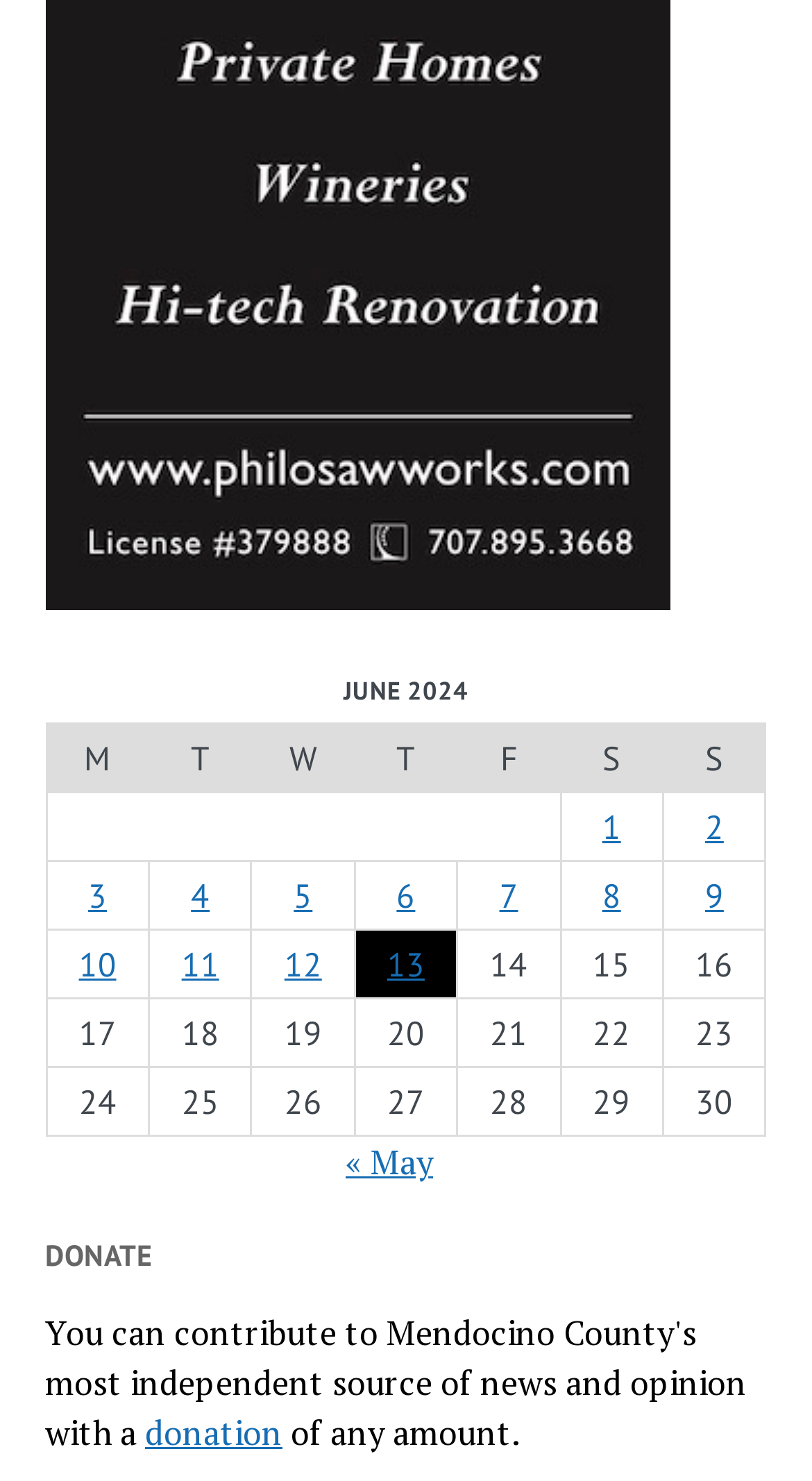Respond to the question below with a single word or phrase: What is the current month displayed on the calendar?

June 2024